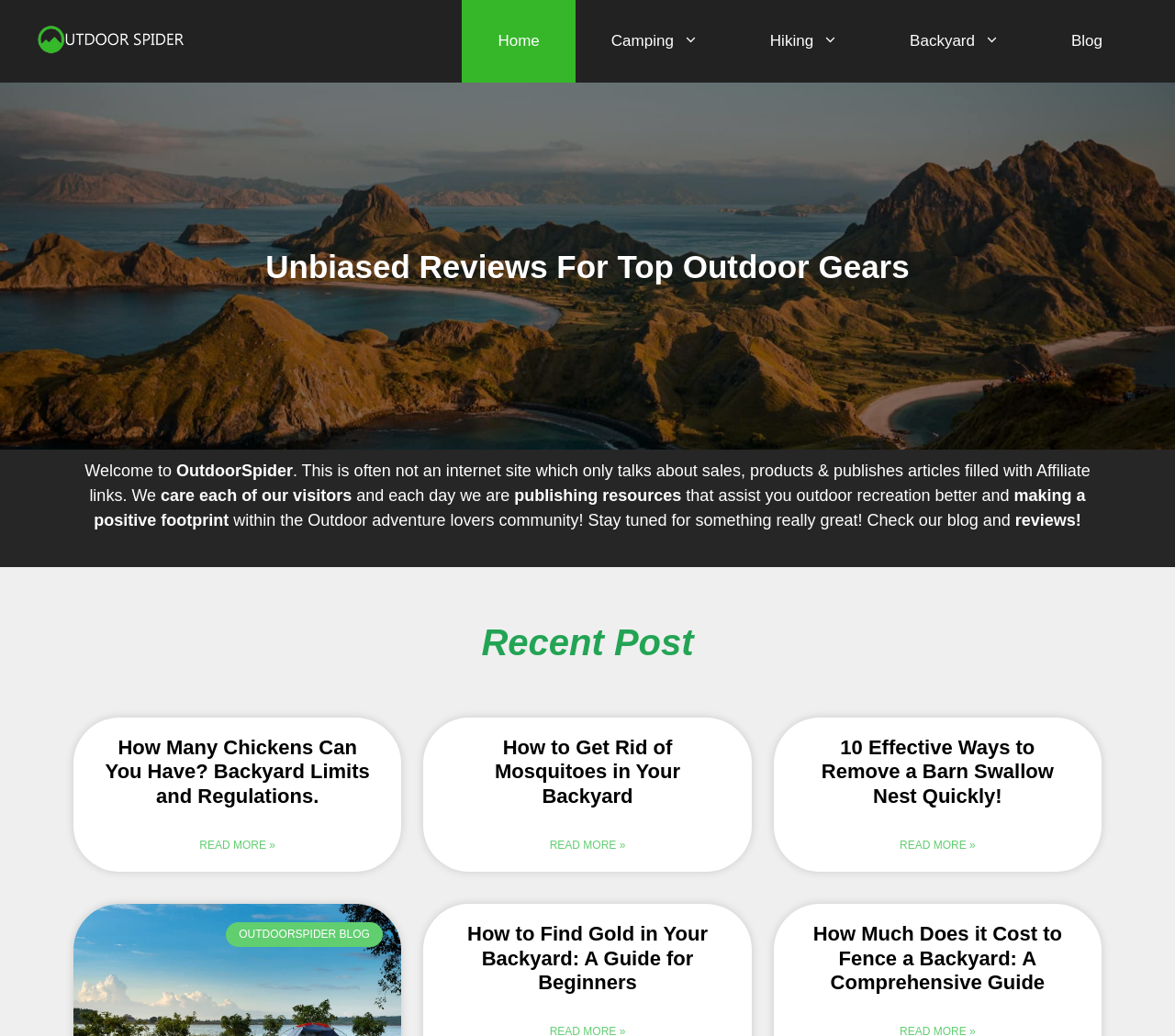Answer in one word or a short phrase: 
Is there a blog section on this website?

Yes